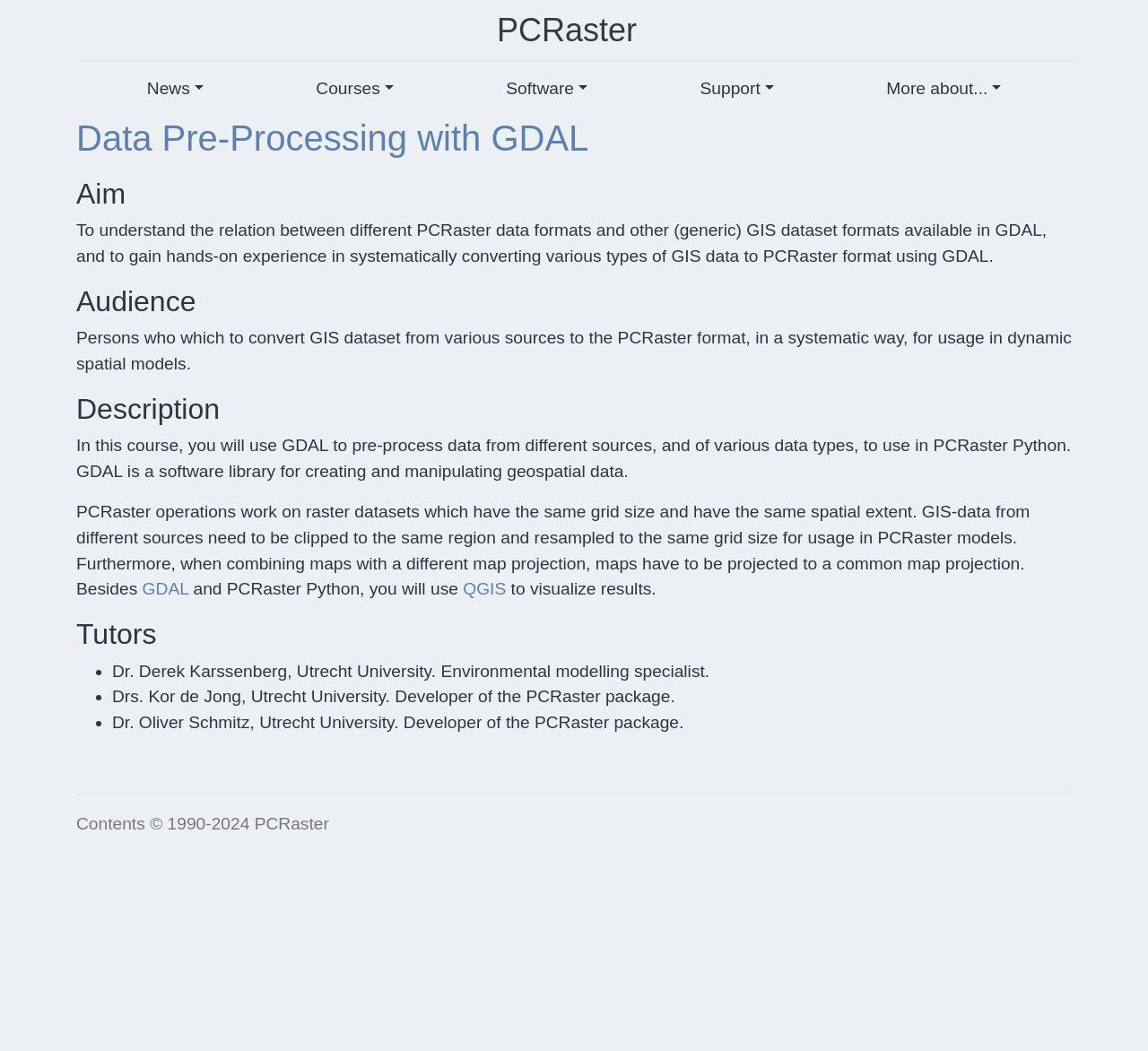Who are the tutors of the course described on this webpage?
Answer the question in a detailed and comprehensive manner.

After examining the webpage content, I can see that the tutors of the course are Dr. Derek Karssenberg, Drs. Kor de Jong, and Dr. Oliver Schmitz, all from Utrecht University. They are experts in environmental modeling and developers of the PCRaster package.